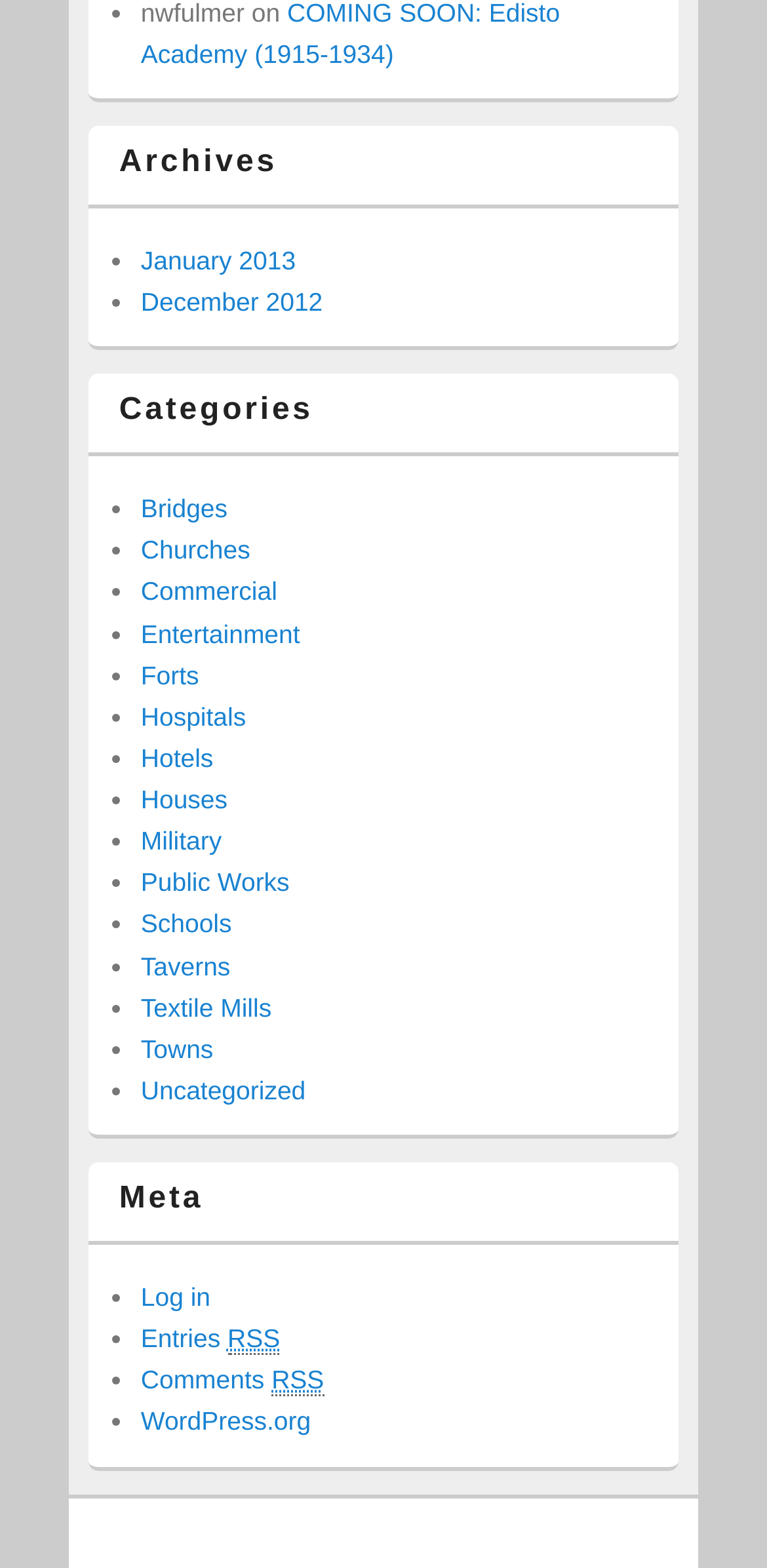Kindly respond to the following question with a single word or a brief phrase: 
What are the archives categorized by?

Months